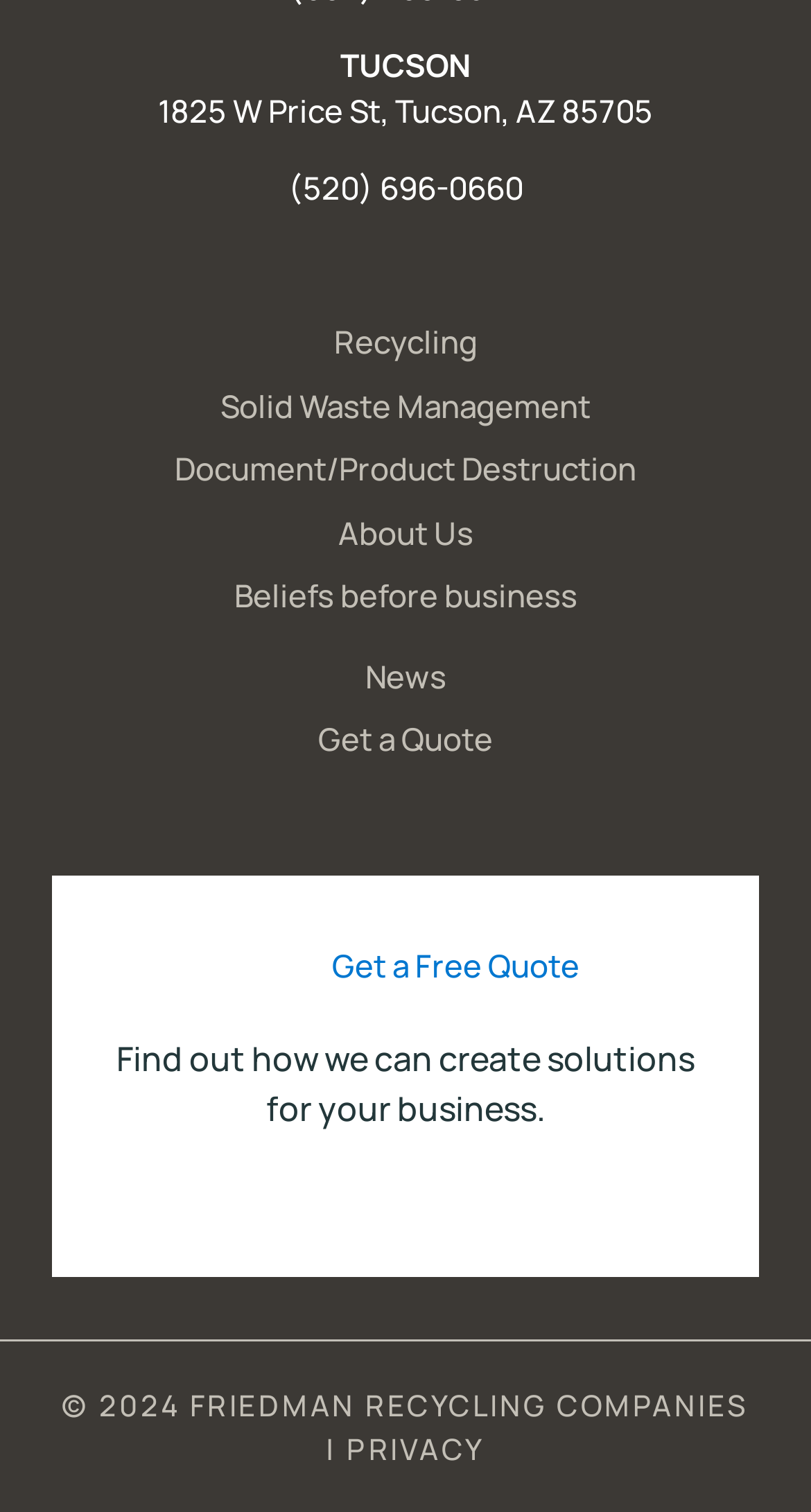Determine the bounding box coordinates of the clickable element necessary to fulfill the instruction: "Check News". Provide the coordinates as four float numbers within the 0 to 1 range, i.e., [left, top, right, bottom].

[0.45, 0.433, 0.55, 0.462]